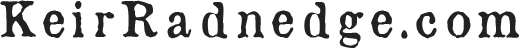Give a comprehensive caption for the image.

The image features the logo of KeirRadnedge.com, a sports news website. The logo embodies a classic, bold typography that conveys the site's focus on sports journalism. Positioned prominently at the top of the page, it serves as a gateway for readers interested in the latest updates and analyses from the world of sports, particularly football. Notably, this site covers a range of topics including player transfers, match reports, and sports commentary, making it a valuable resource for fans and analysts alike.